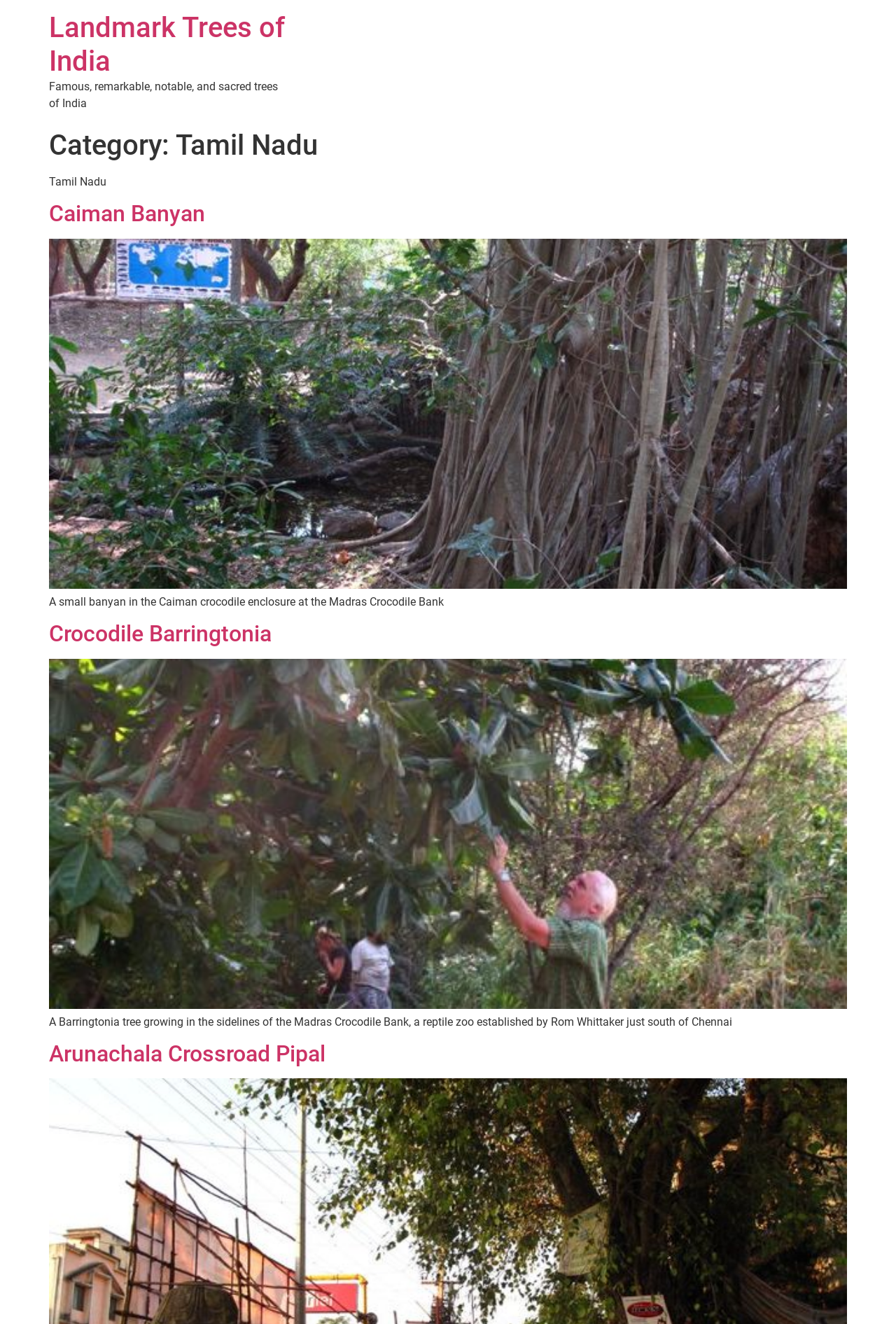Please provide the bounding box coordinates for the UI element as described: "Landmark Trees of India". The coordinates must be four floats between 0 and 1, represented as [left, top, right, bottom].

[0.055, 0.008, 0.318, 0.059]